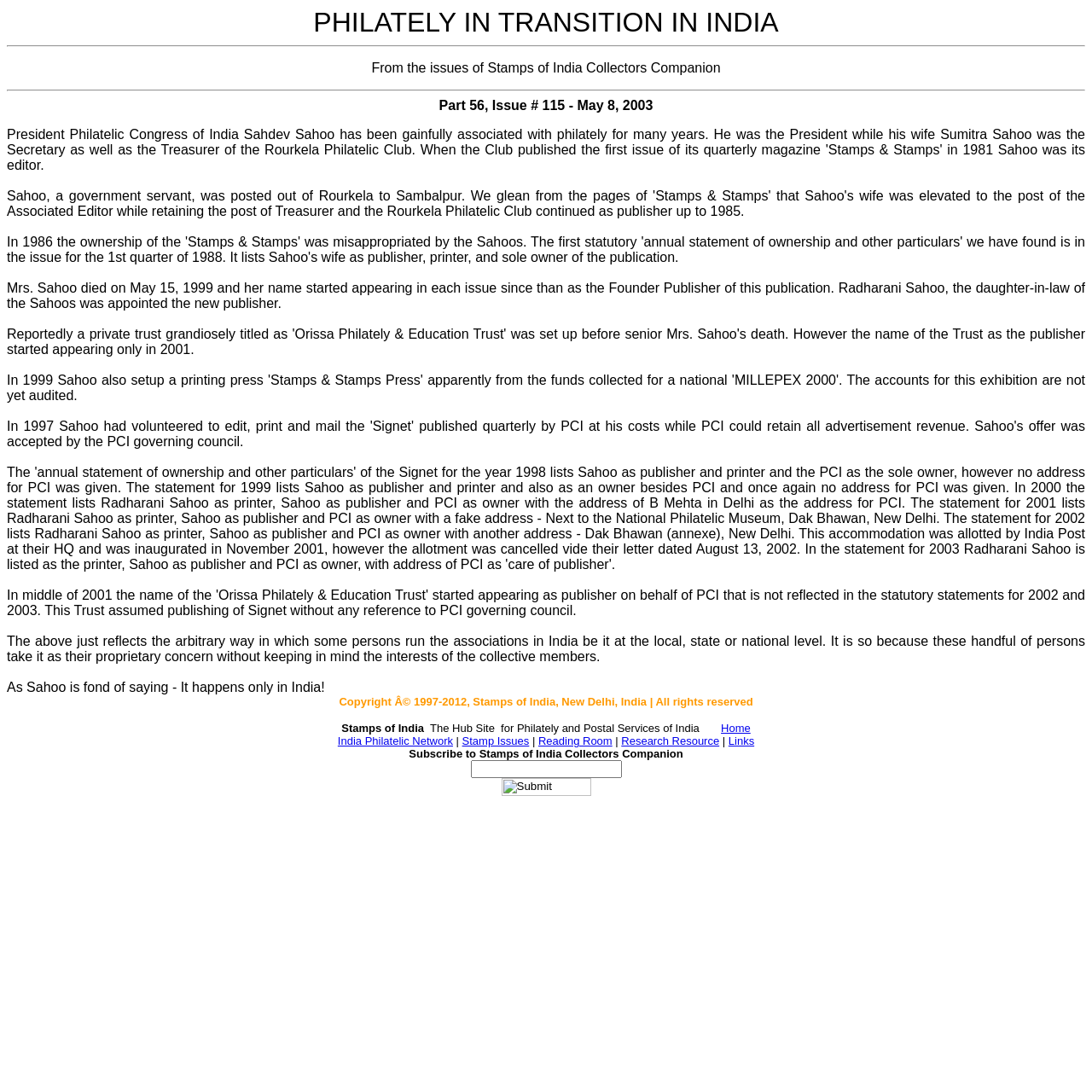What is the name of the quarterly magazine published by Rourkela Philatelic Club?
Carefully examine the image and provide a detailed answer to the question.

The answer can be found in the text content of the webpage, specifically in the paragraph that mentions 'When the Club published the first issue of its quarterly magazine 'Stamps & Stamps' in 1981 Sahoo was its editor.'